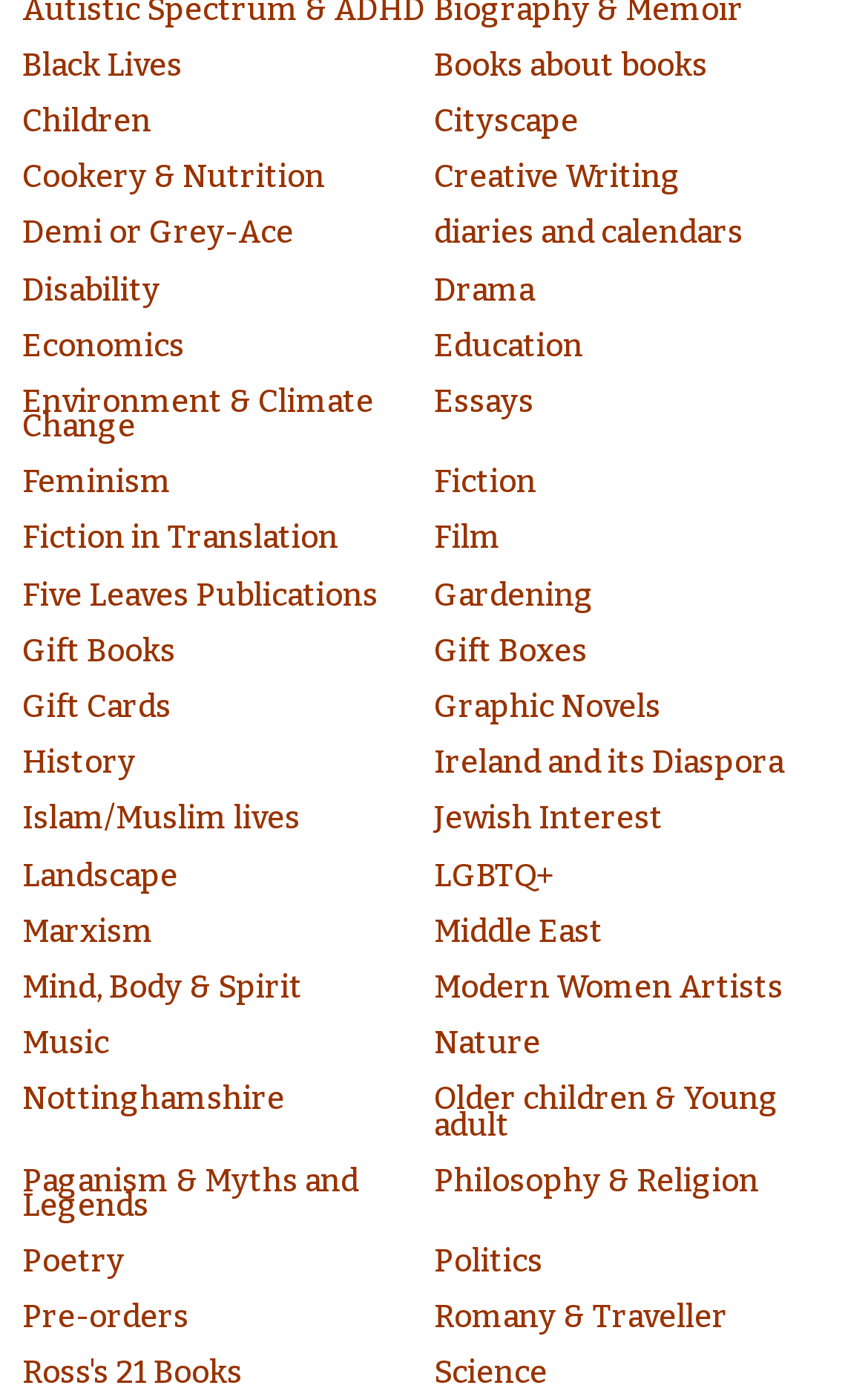Please use the details from the image to answer the following question comprehensively:
Is there a category for books about a specific region?

I found the category 'Nottinghamshire', which is a region-specific category, and also 'Ireland and its Diaspora', which is related to a specific region.